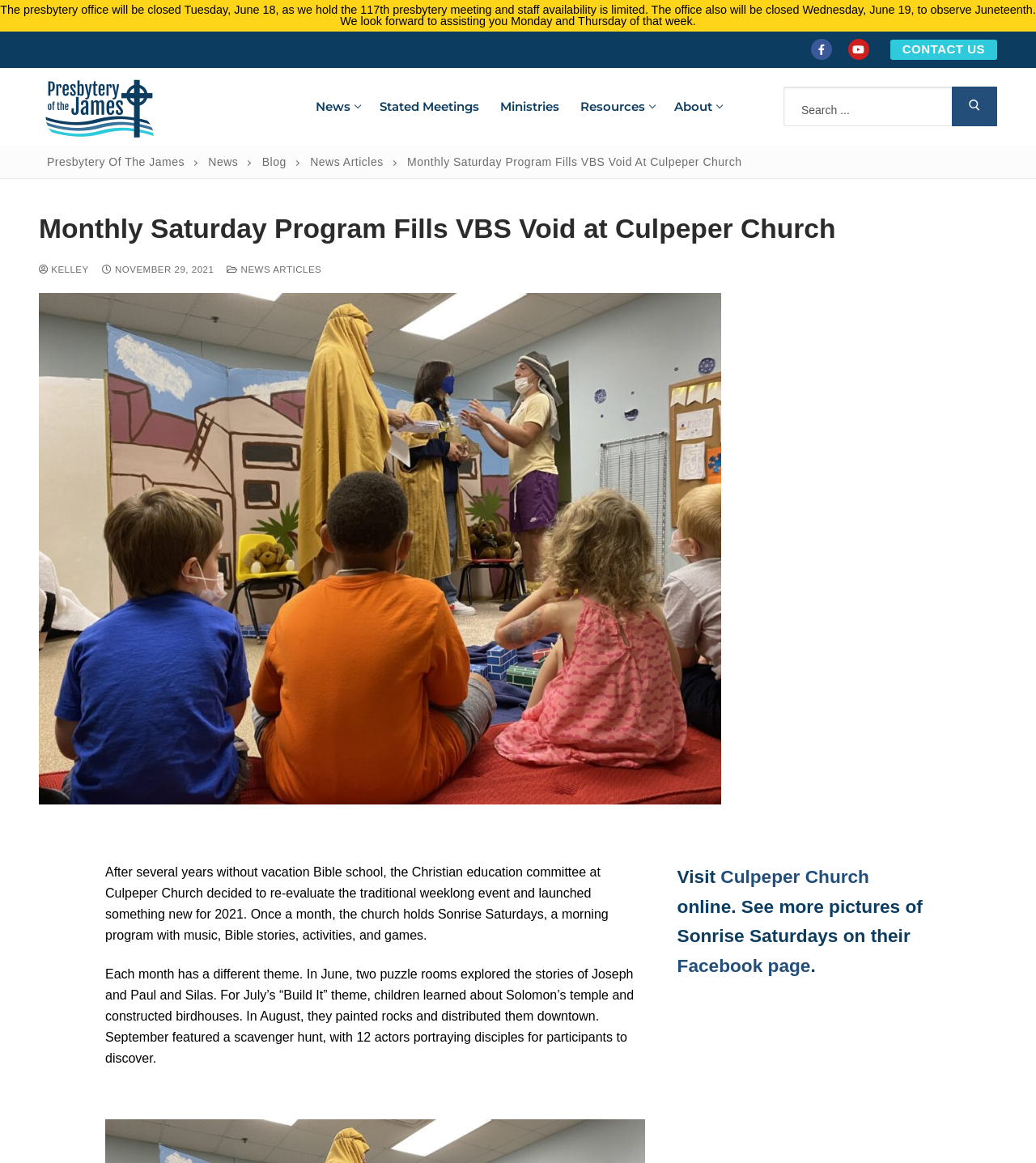Can you show the bounding box coordinates of the region to click on to complete the task described in the instruction: "Visit Facebook page"?

[0.783, 0.034, 0.803, 0.052]